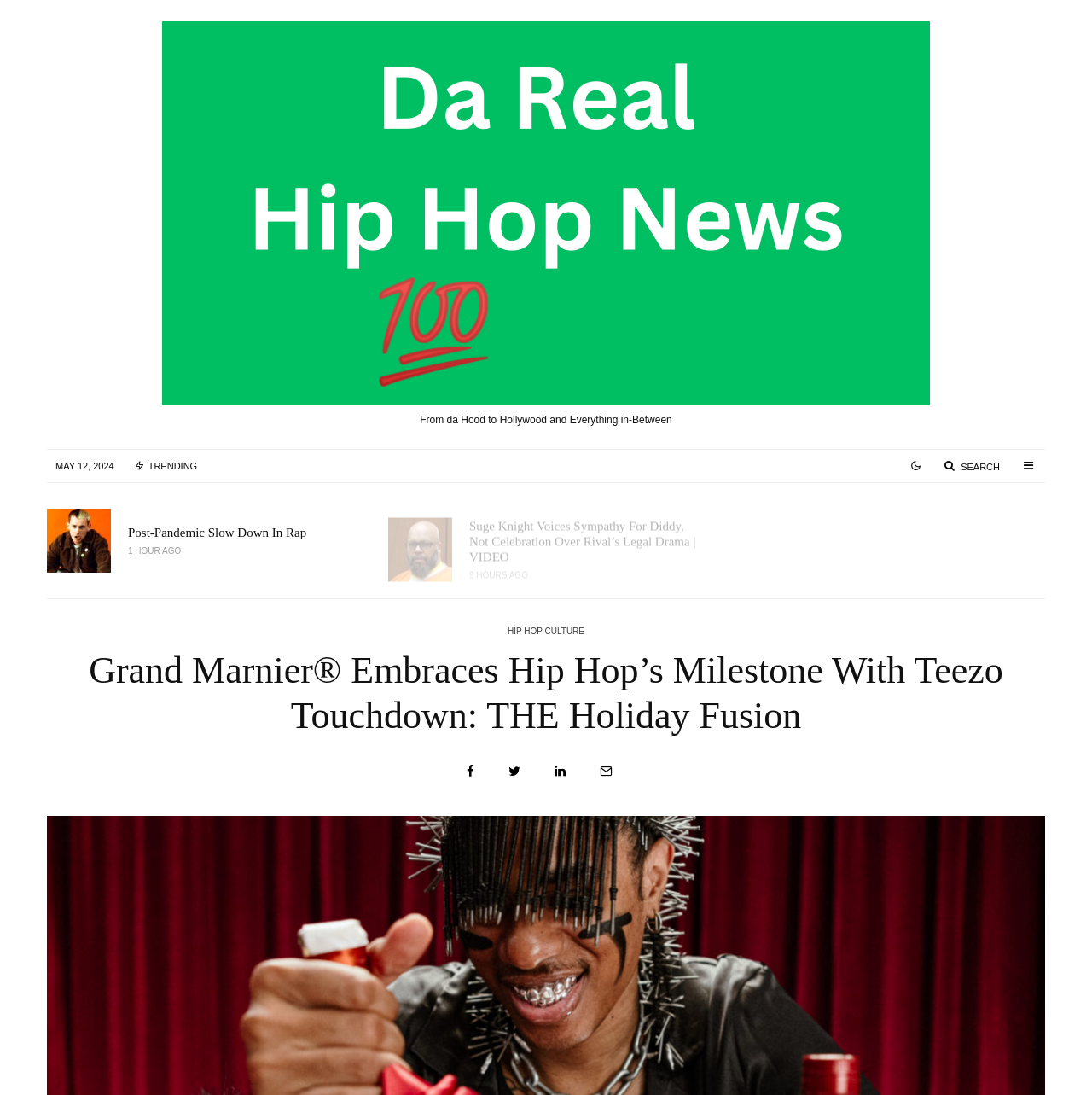Use one word or a short phrase to answer the question provided: 
How many articles are on this webpage?

3